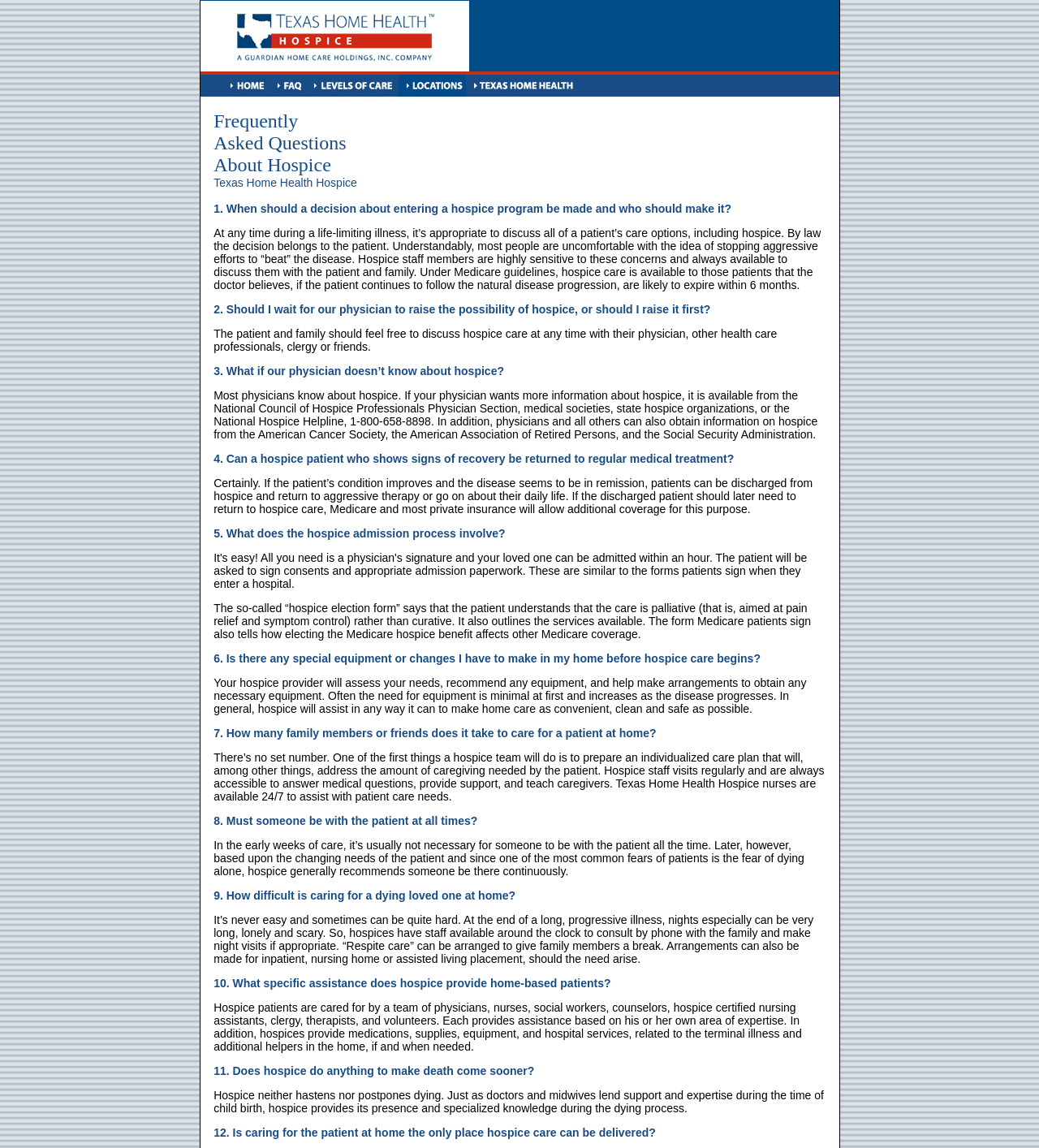From the screenshot, find the bounding box of the UI element matching this description: "name="image1"". Supply the bounding box coordinates in the form [left, top, right, bottom], each a float between 0 and 1.

[0.22, 0.074, 0.259, 0.086]